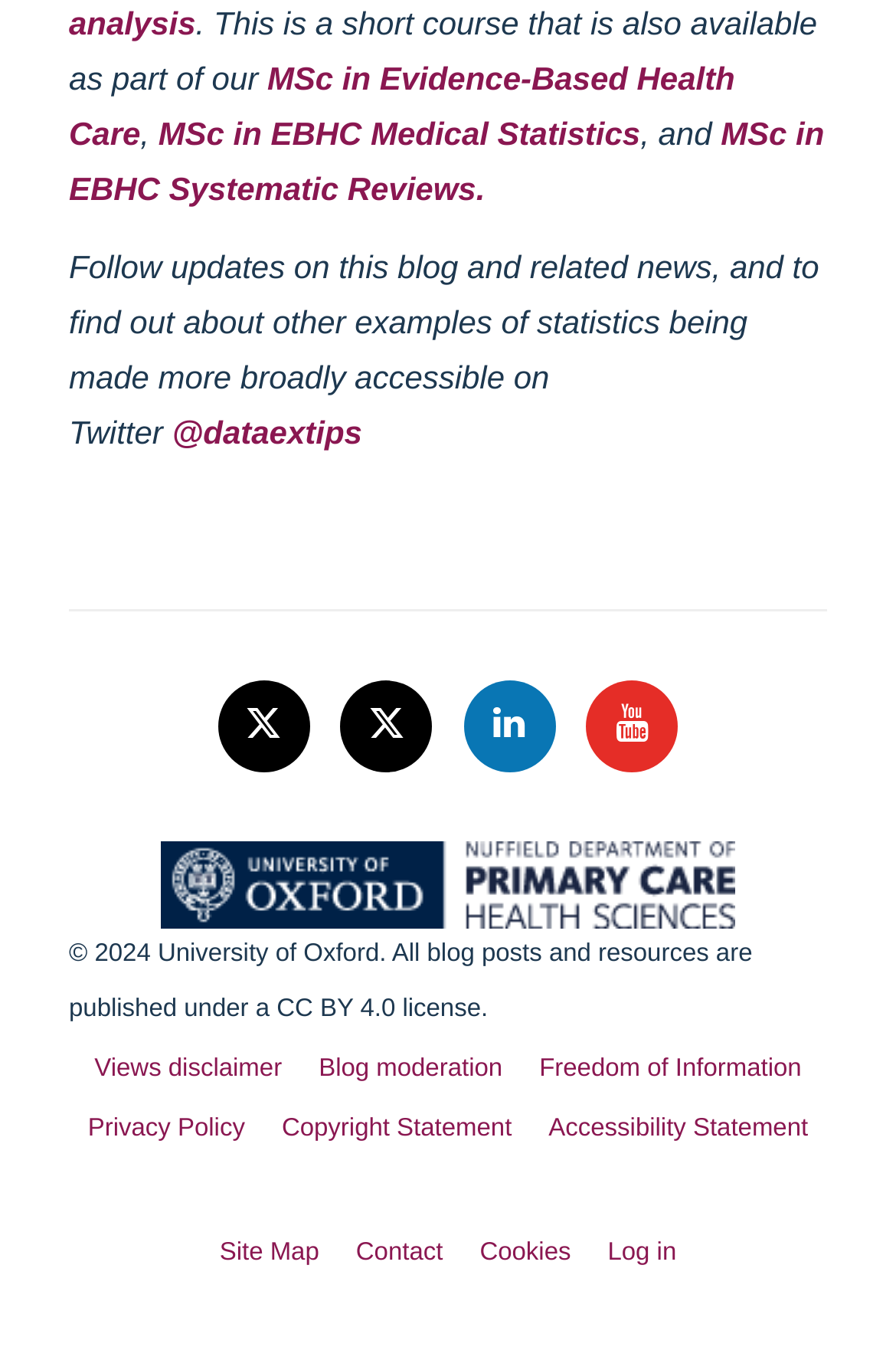Locate the bounding box coordinates of the element you need to click to accomplish the task described by this instruction: "Follow MSc in Evidence-Based Health Care".

[0.077, 0.045, 0.82, 0.113]